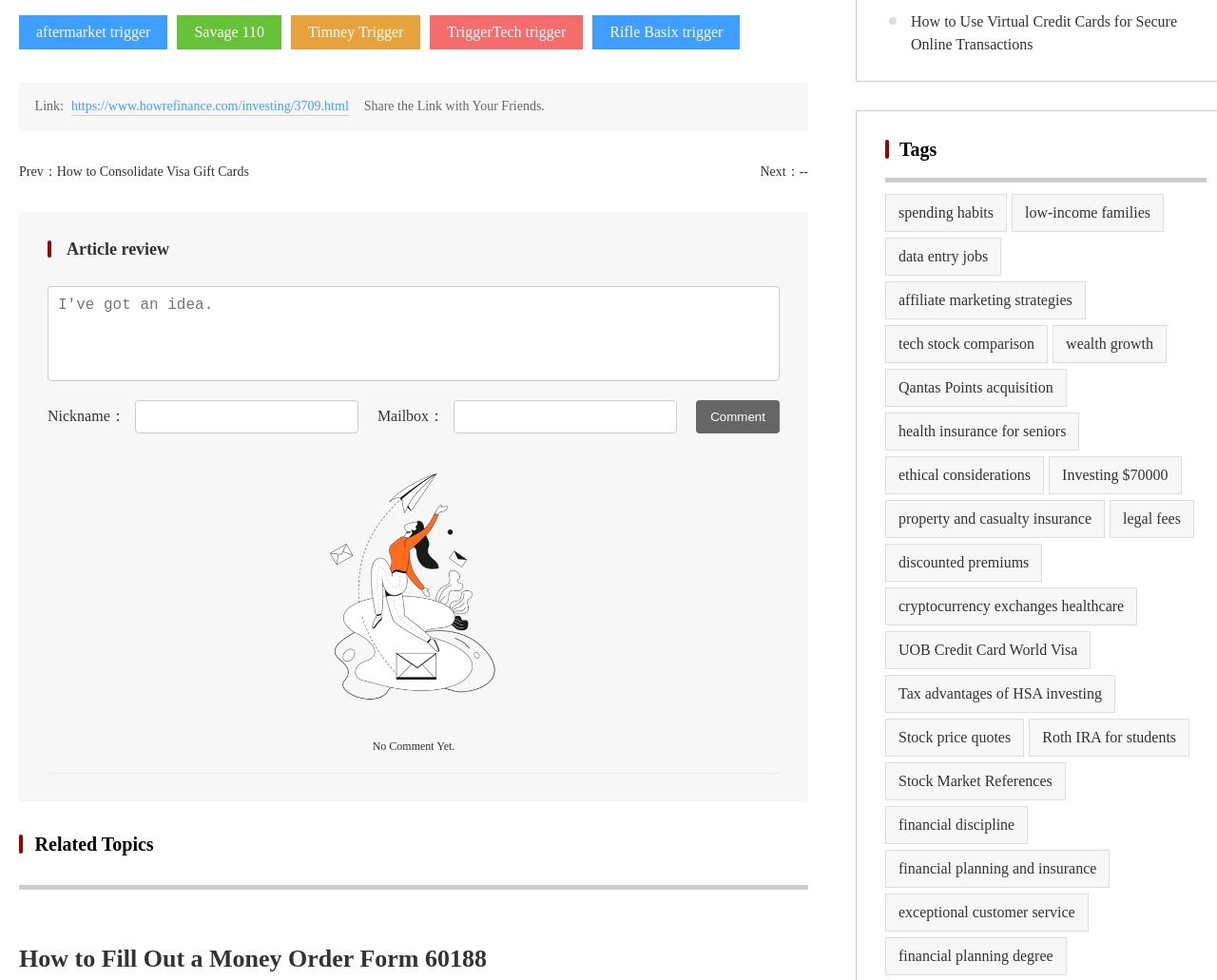Extract the bounding box coordinates for the described element: "Tax advantages of HSA investing". The coordinates should be represented as four float numbers between 0 and 1: [left, top, right, bottom].

[0.736, 0.693, 0.908, 0.722]